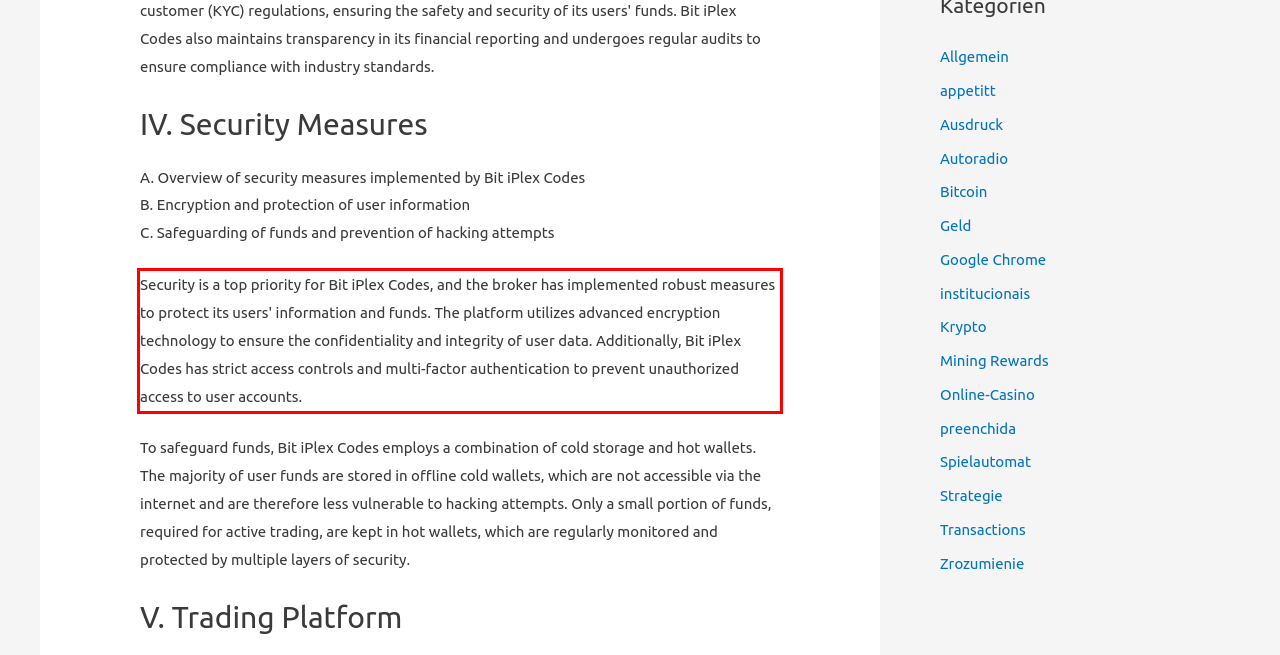You have a screenshot of a webpage where a UI element is enclosed in a red rectangle. Perform OCR to capture the text inside this red rectangle.

Security is a top priority for Bit iPlex Codes, and the broker has implemented robust measures to protect its users' information and funds. The platform utilizes advanced encryption technology to ensure the confidentiality and integrity of user data. Additionally, Bit iPlex Codes has strict access controls and multi-factor authentication to prevent unauthorized access to user accounts.